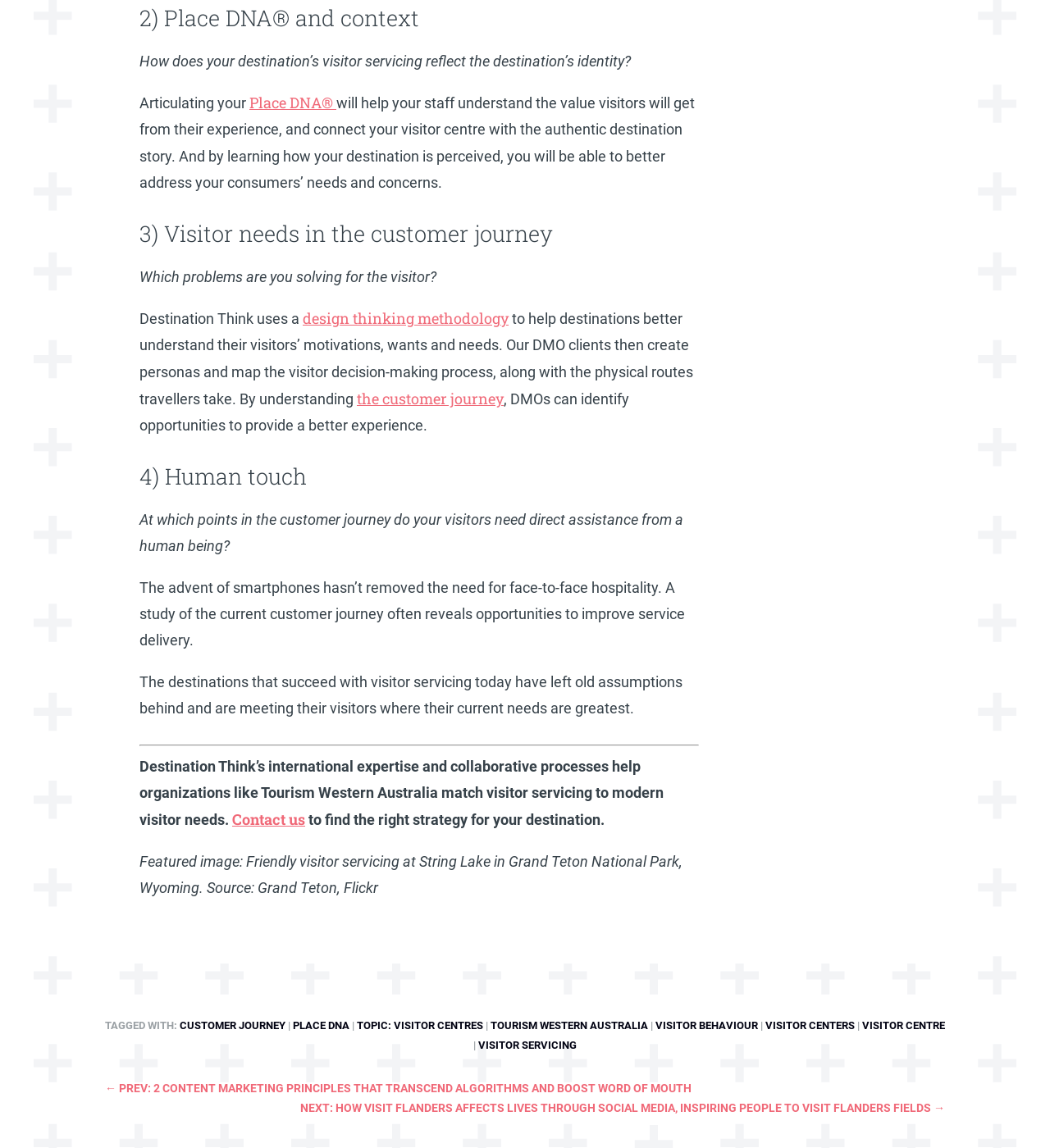Provide a brief response in the form of a single word or phrase:
What is the importance of human touch in customer journey?

Direct assistance